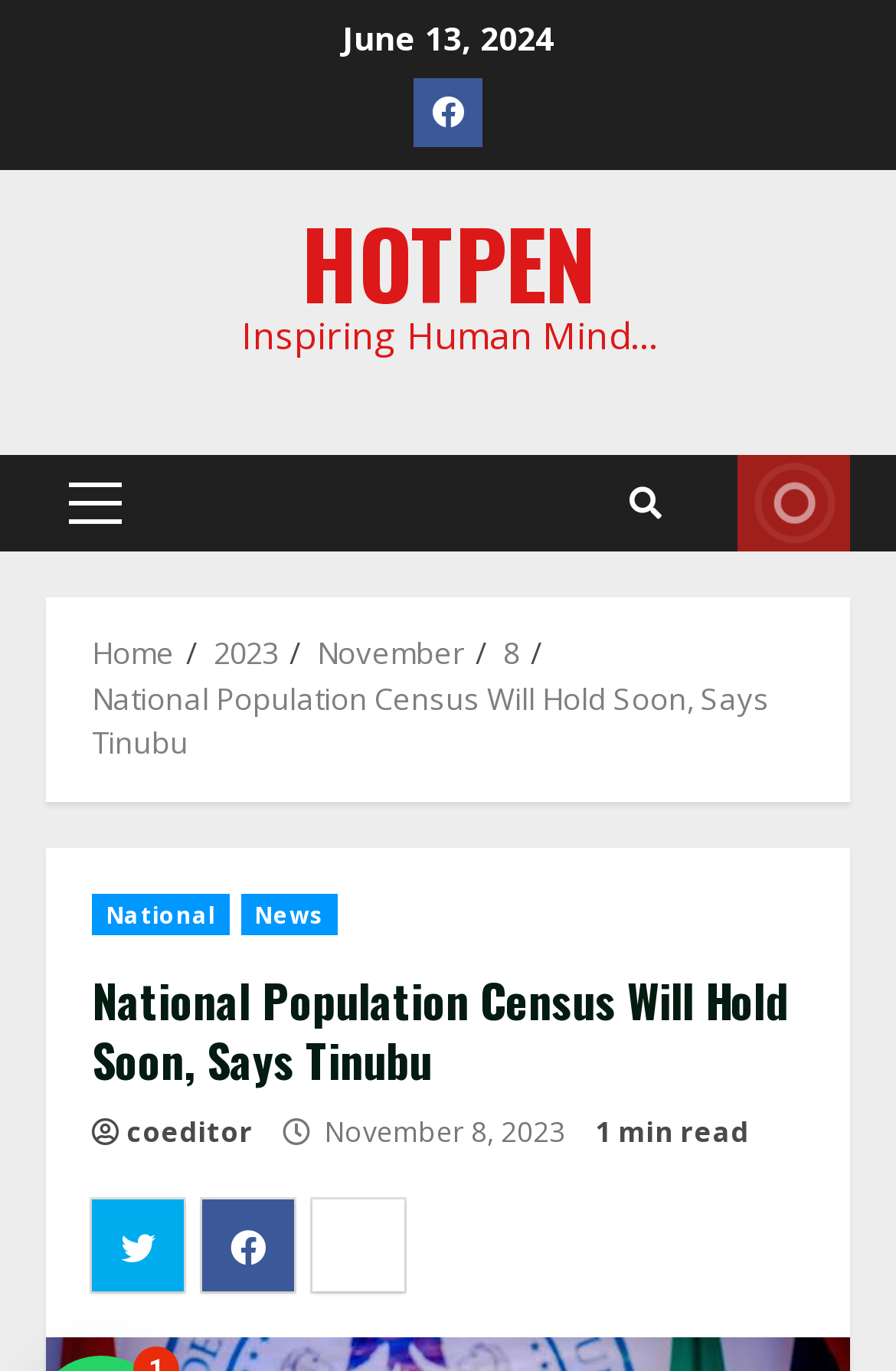What is the date of the news article?
Refer to the screenshot and respond with a concise word or phrase.

November 8, 2023